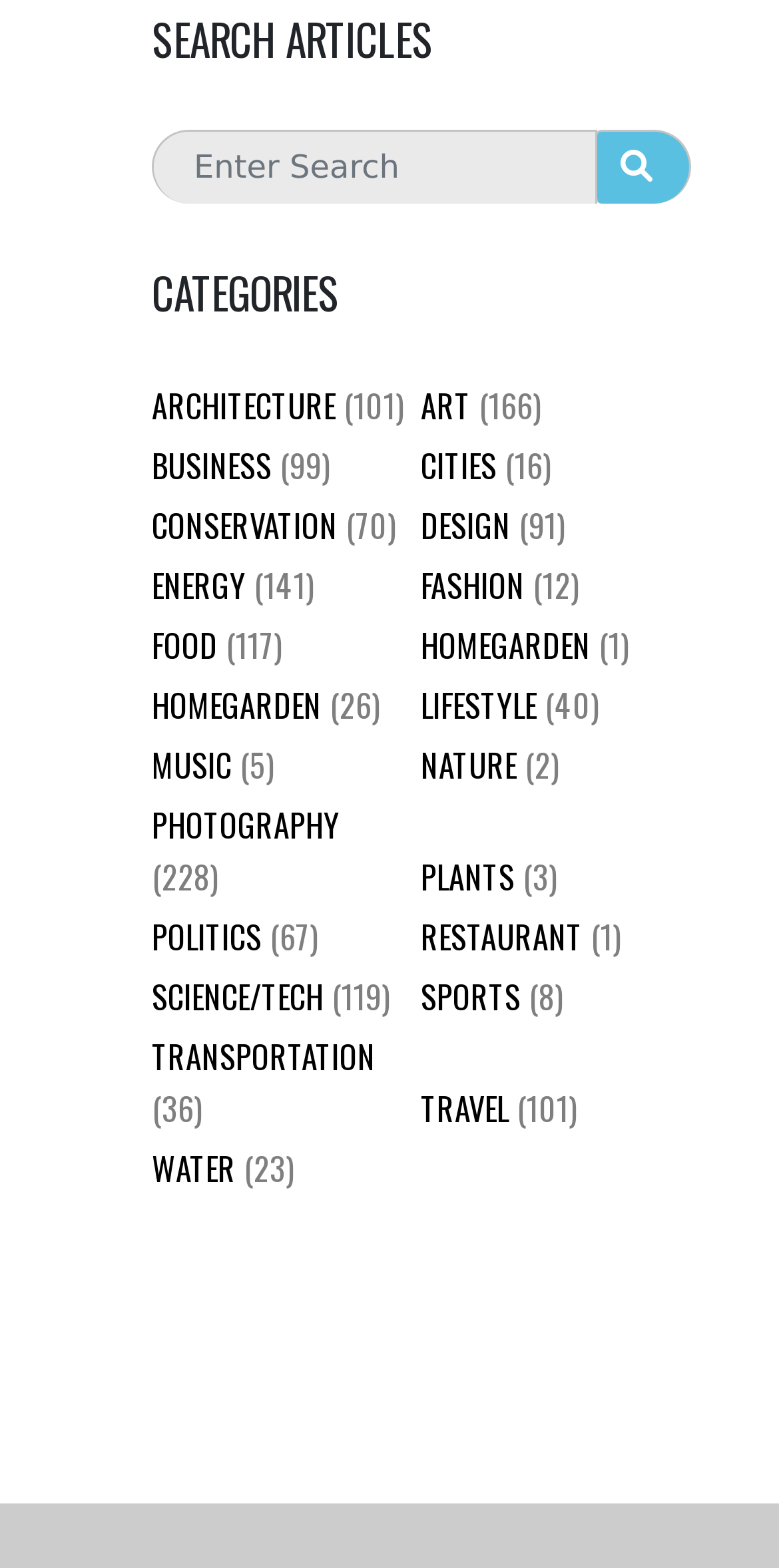Kindly determine the bounding box coordinates of the area that needs to be clicked to fulfill this instruction: "Explore design articles".

[0.54, 0.32, 0.725, 0.351]